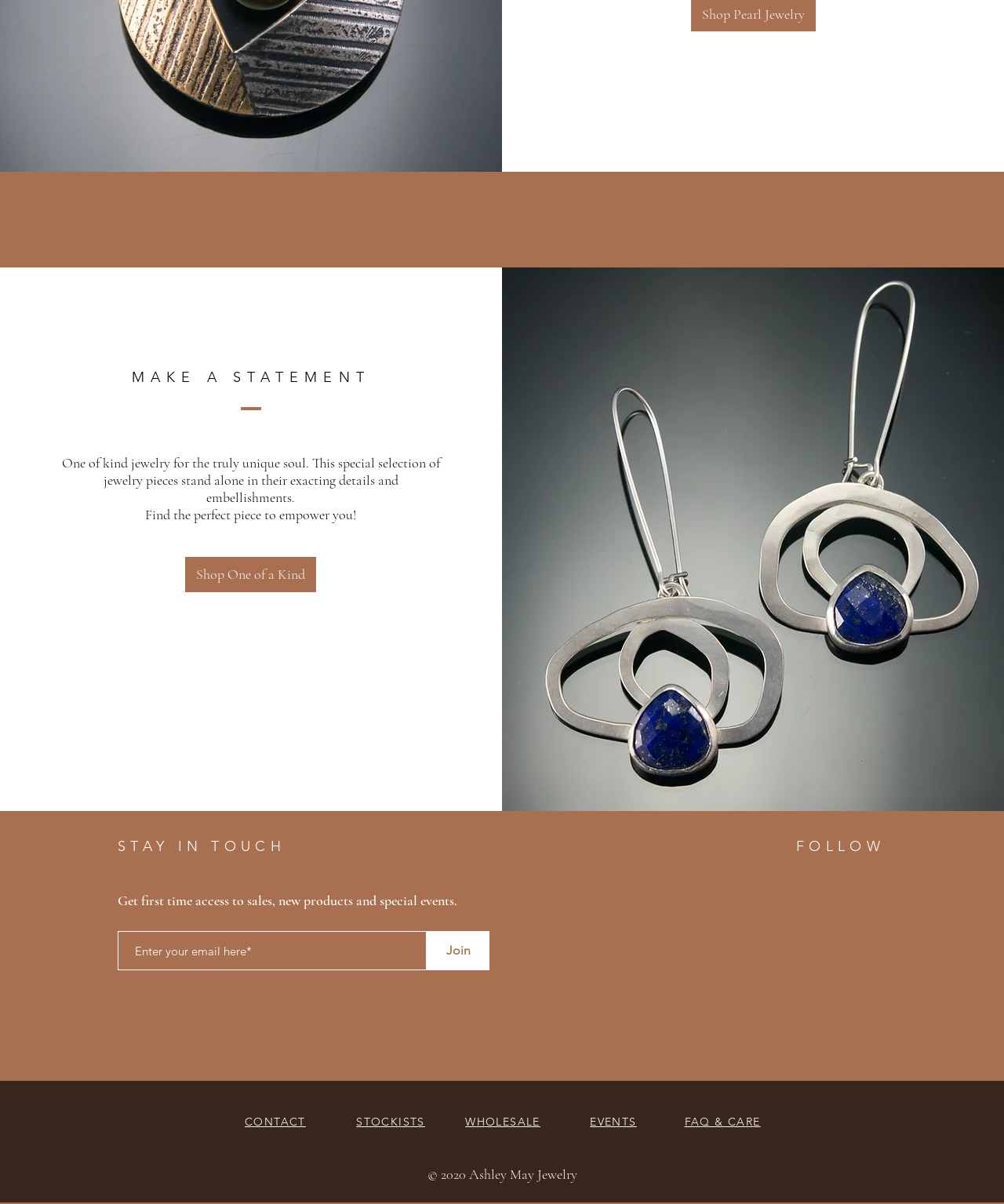Locate the bounding box coordinates of the area where you should click to accomplish the instruction: "Shop one of a kind jewelry".

[0.184, 0.463, 0.315, 0.492]